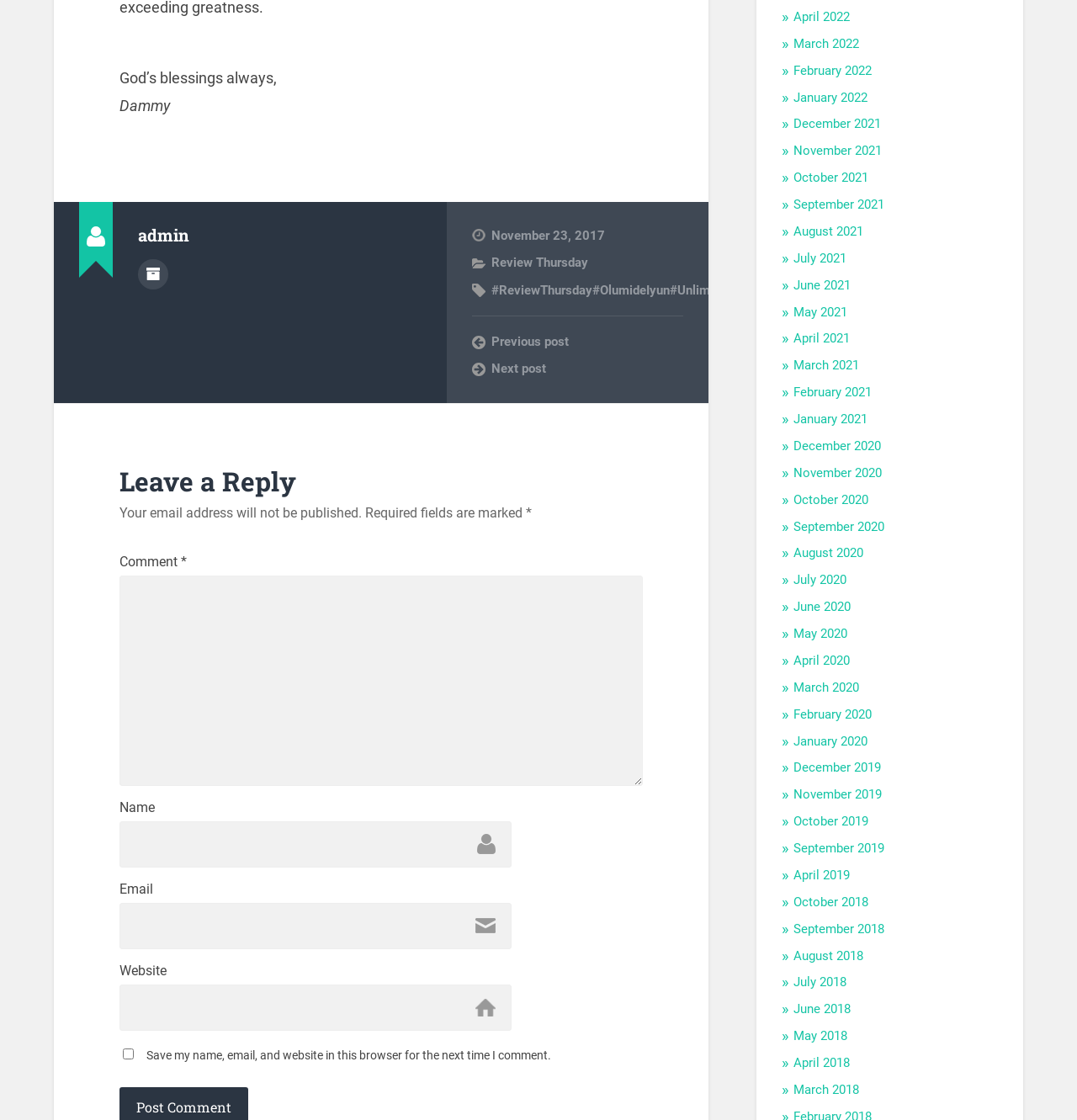What is the date of this post?
Using the picture, provide a one-word or short phrase answer.

November 23, 2017